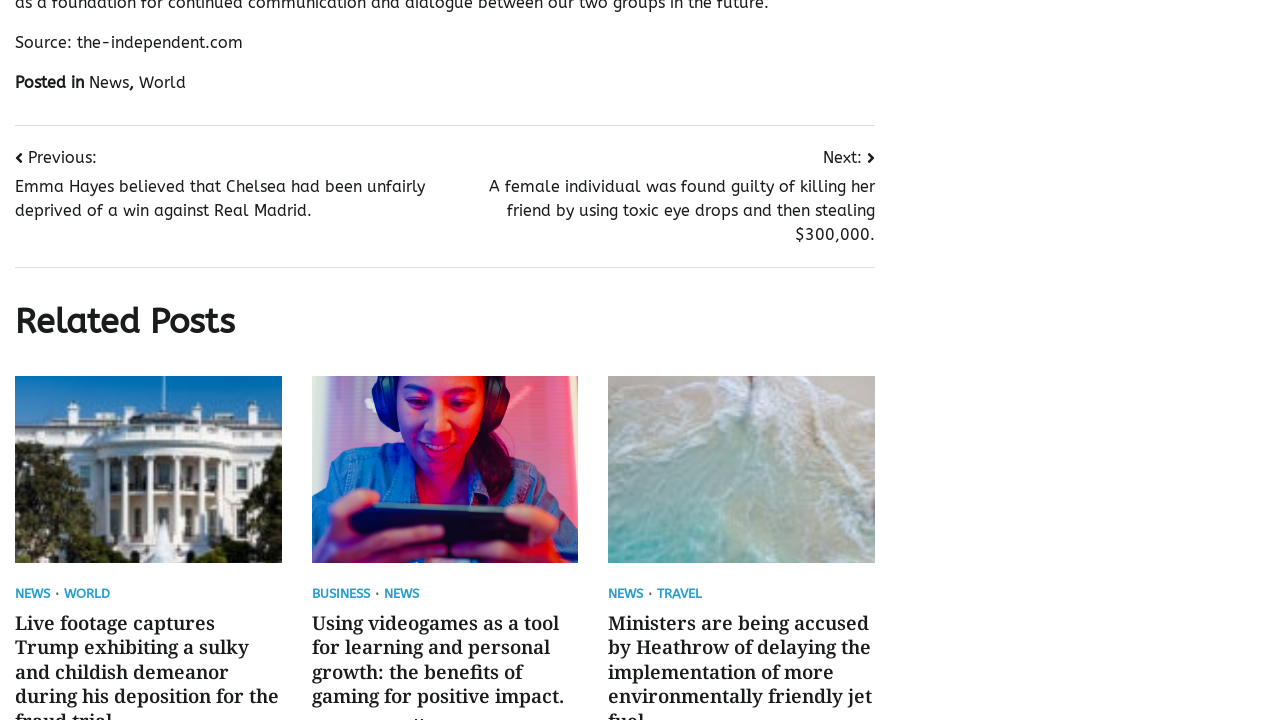What categories are available for navigation?
Based on the image, respond with a single word or phrase.

News, World